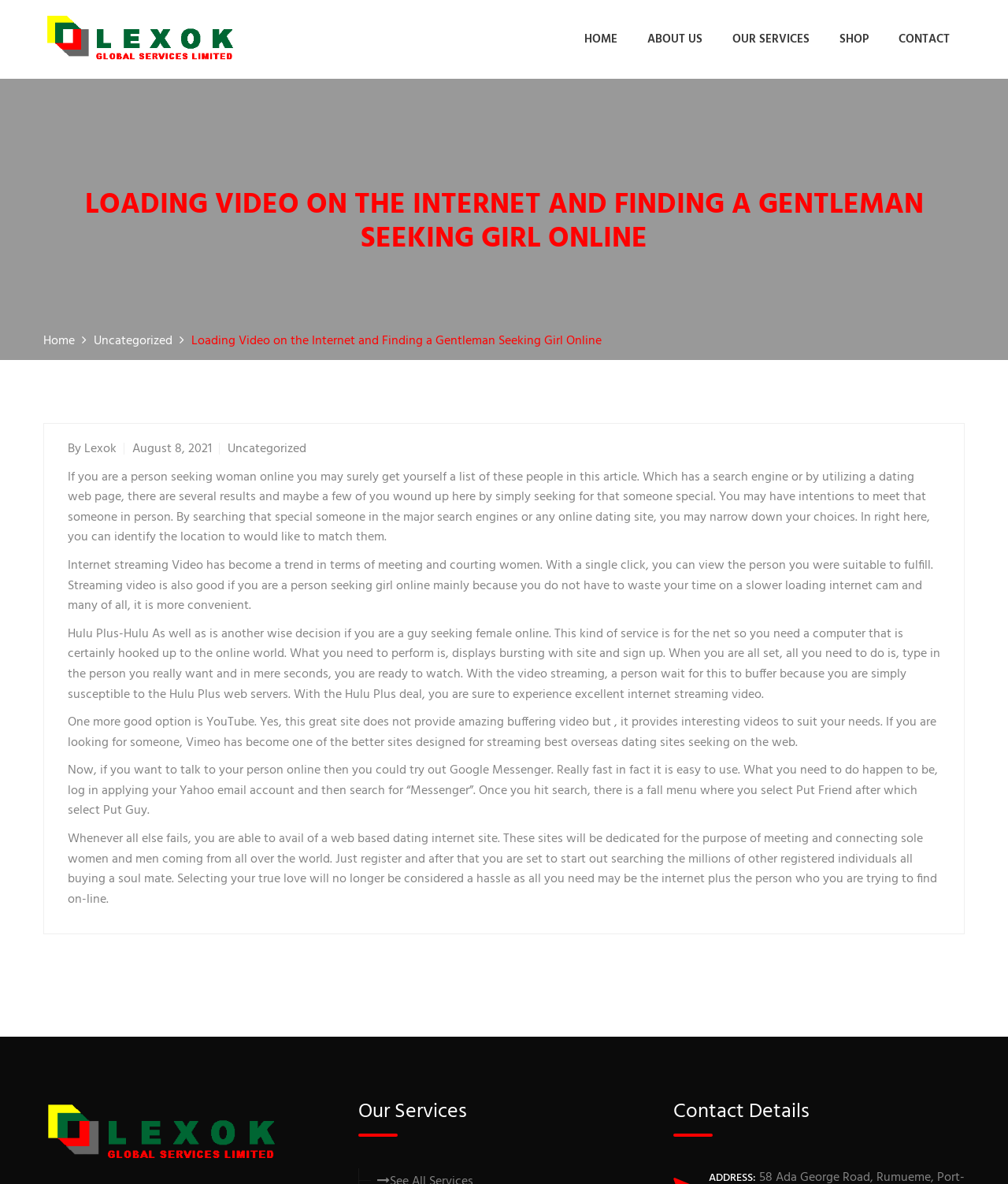What is the purpose of Hulu Plus?
Refer to the image and provide a one-word or short phrase answer.

Video streaming